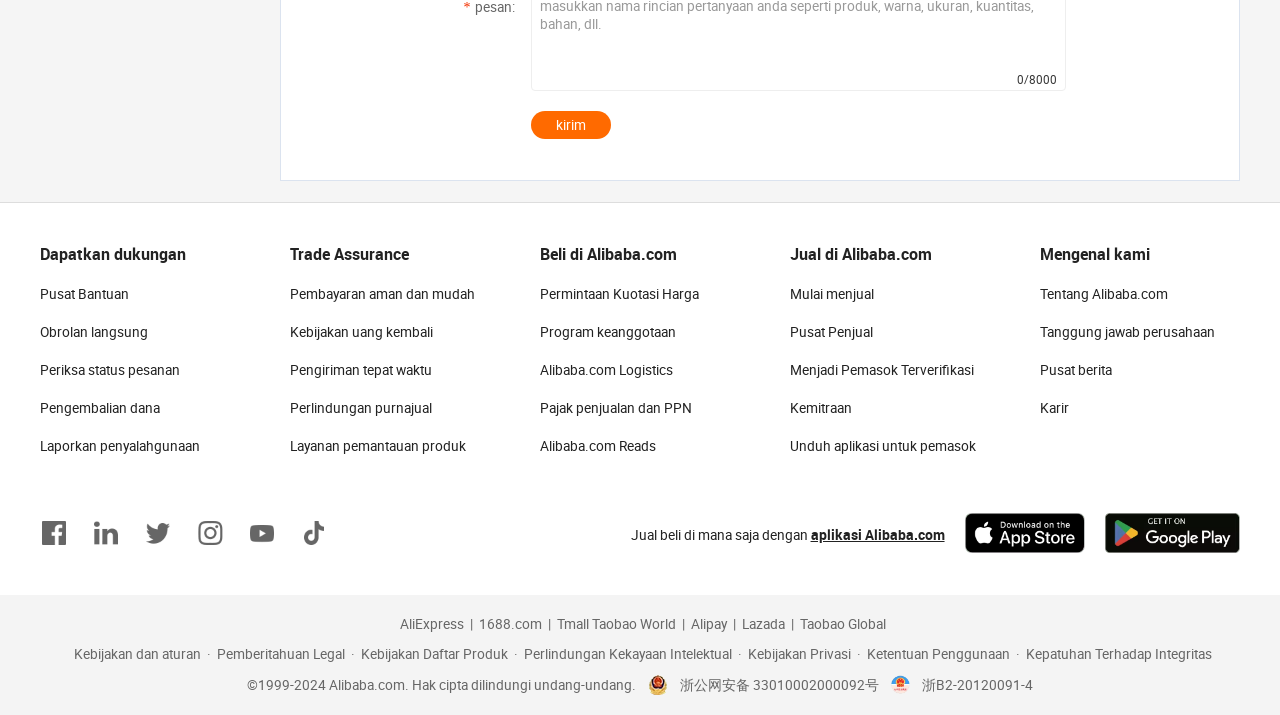What is the copyright year?
Please provide a comprehensive answer based on the details in the screenshot.

At the bottom of the webpage, there is a copyright notice that states '©1999-2024 Alibaba.com. Hak cipta dilindungi undang-undang'.